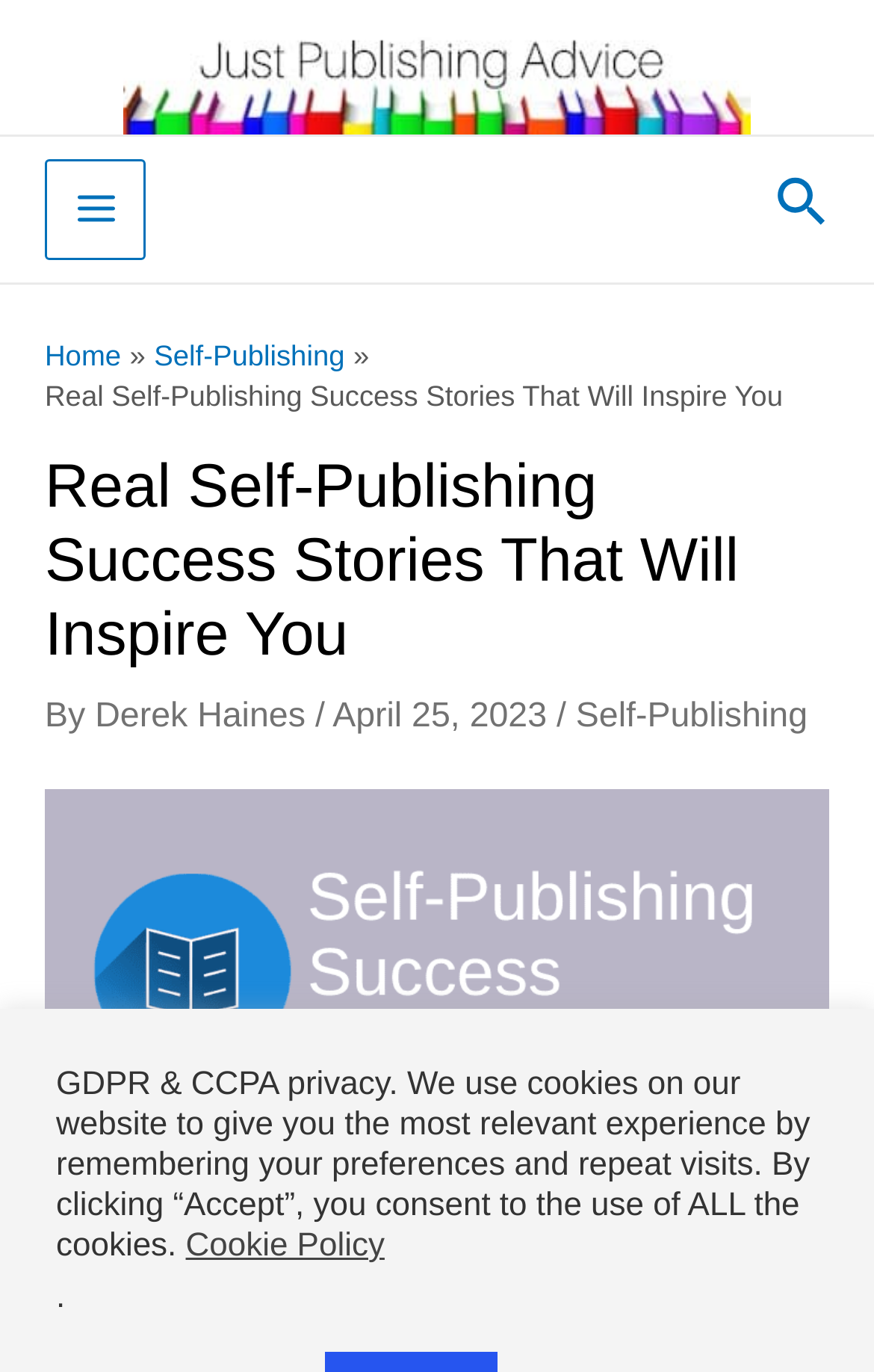Identify the bounding box coordinates for the element you need to click to achieve the following task: "Search for something". Provide the bounding box coordinates as four float numbers between 0 and 1, in the form [left, top, right, bottom].

[0.888, 0.125, 0.949, 0.18]